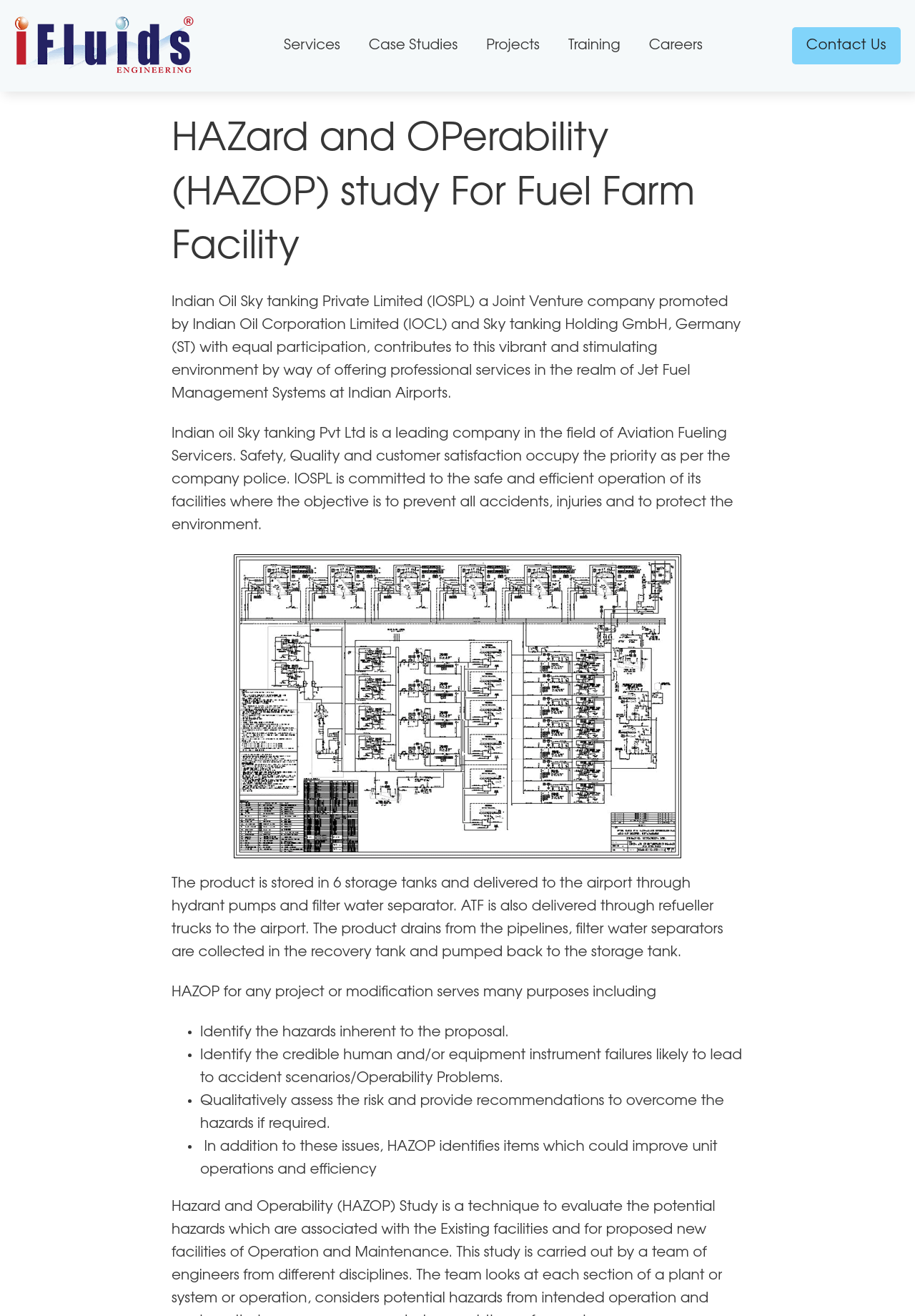Give a one-word or short-phrase answer to the following question: 
What is the name of the company that offers professional services in Jet Fuel Management Systems?

Indian Oil Sky tanking Private Limited